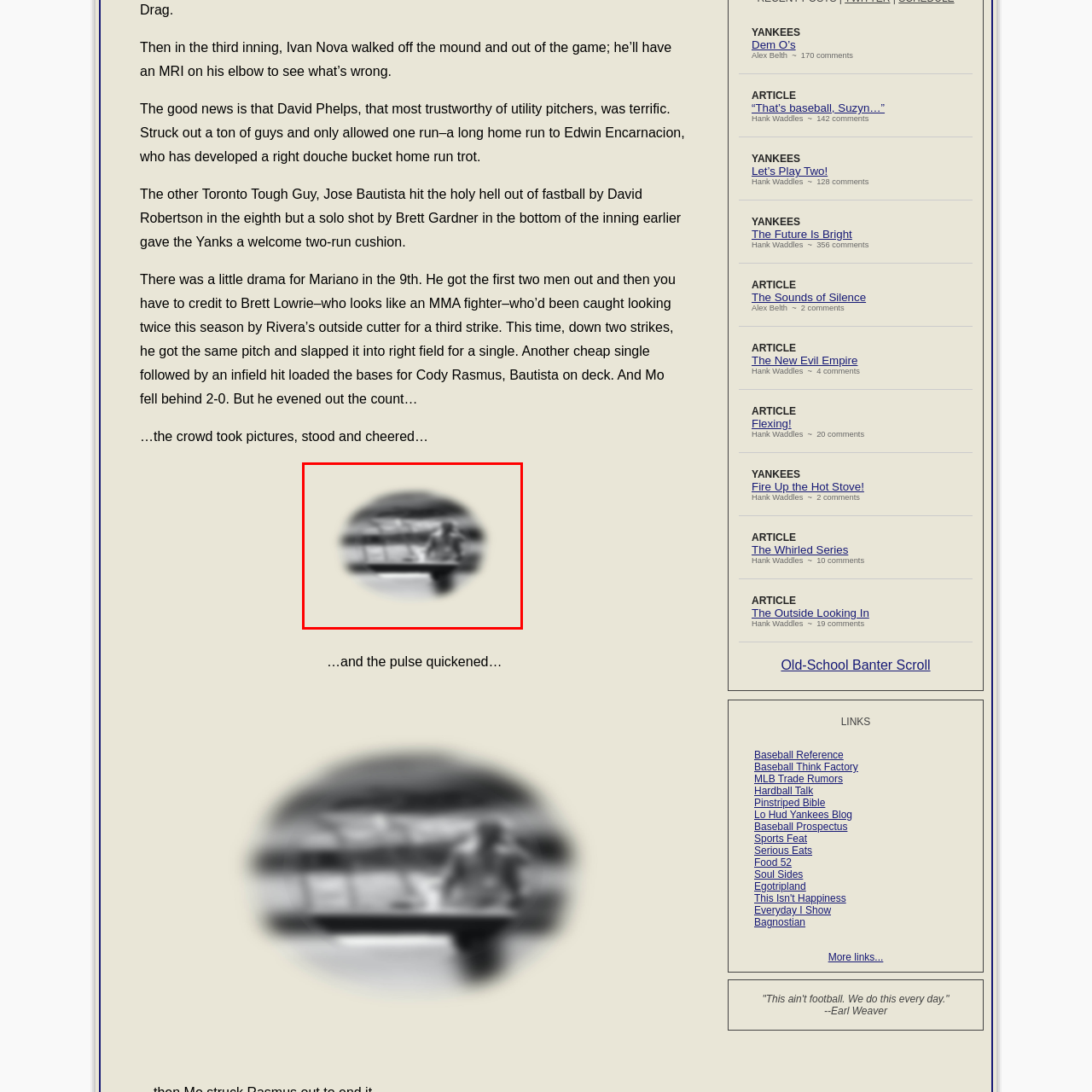Please look at the image within the red bounding box and provide a detailed answer to the following question based on the visual information: Is the atmosphere in the image lively?

The caption describes the atmosphere as lively, filled with anticipation, which suggests that the crowd in the background is energetic and engaged in the game.